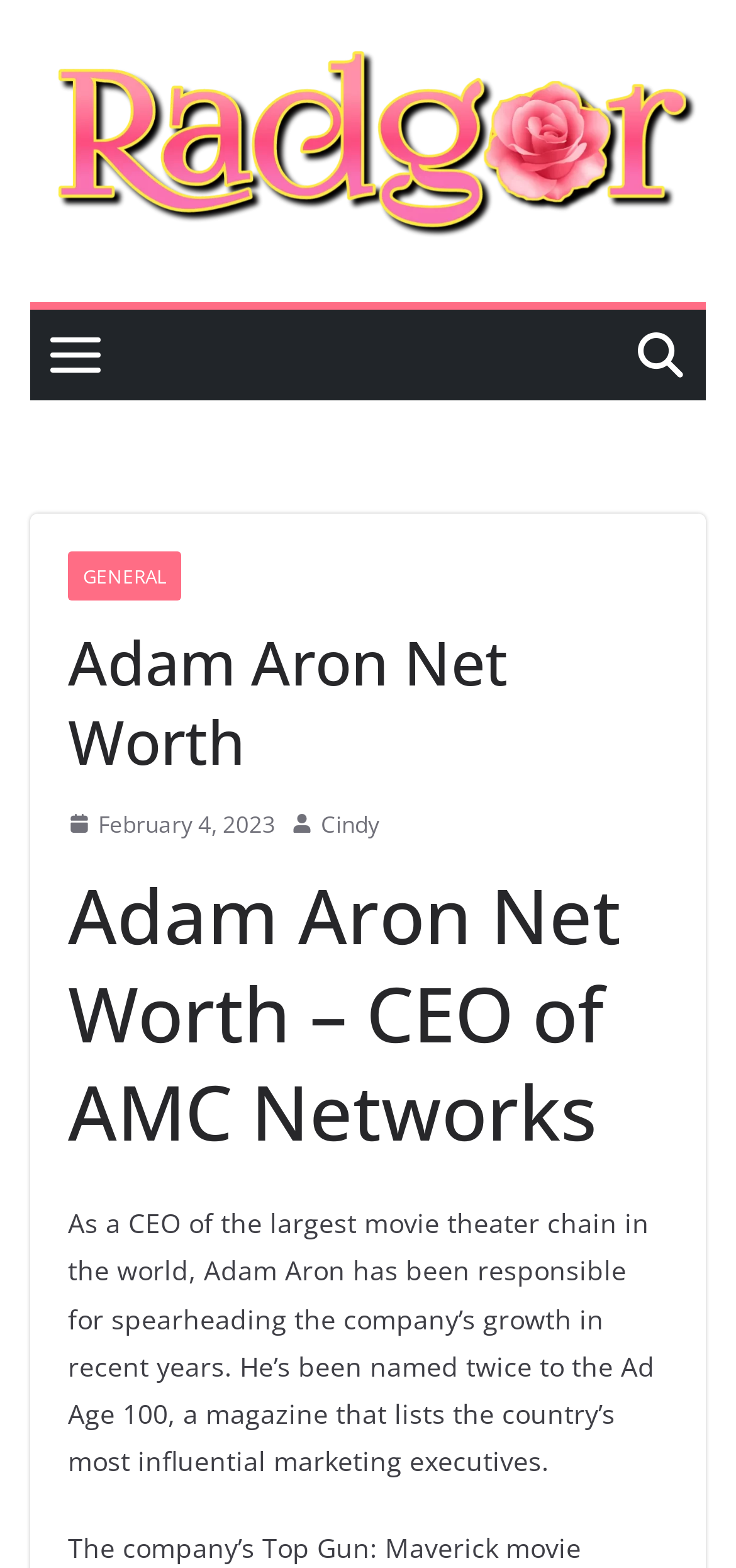Based on the image, give a detailed response to the question: What is Adam Aron responsible for?

According to the webpage, Adam Aron has been responsible for spearheading the company's growth in recent years, as mentioned in the StaticText element.